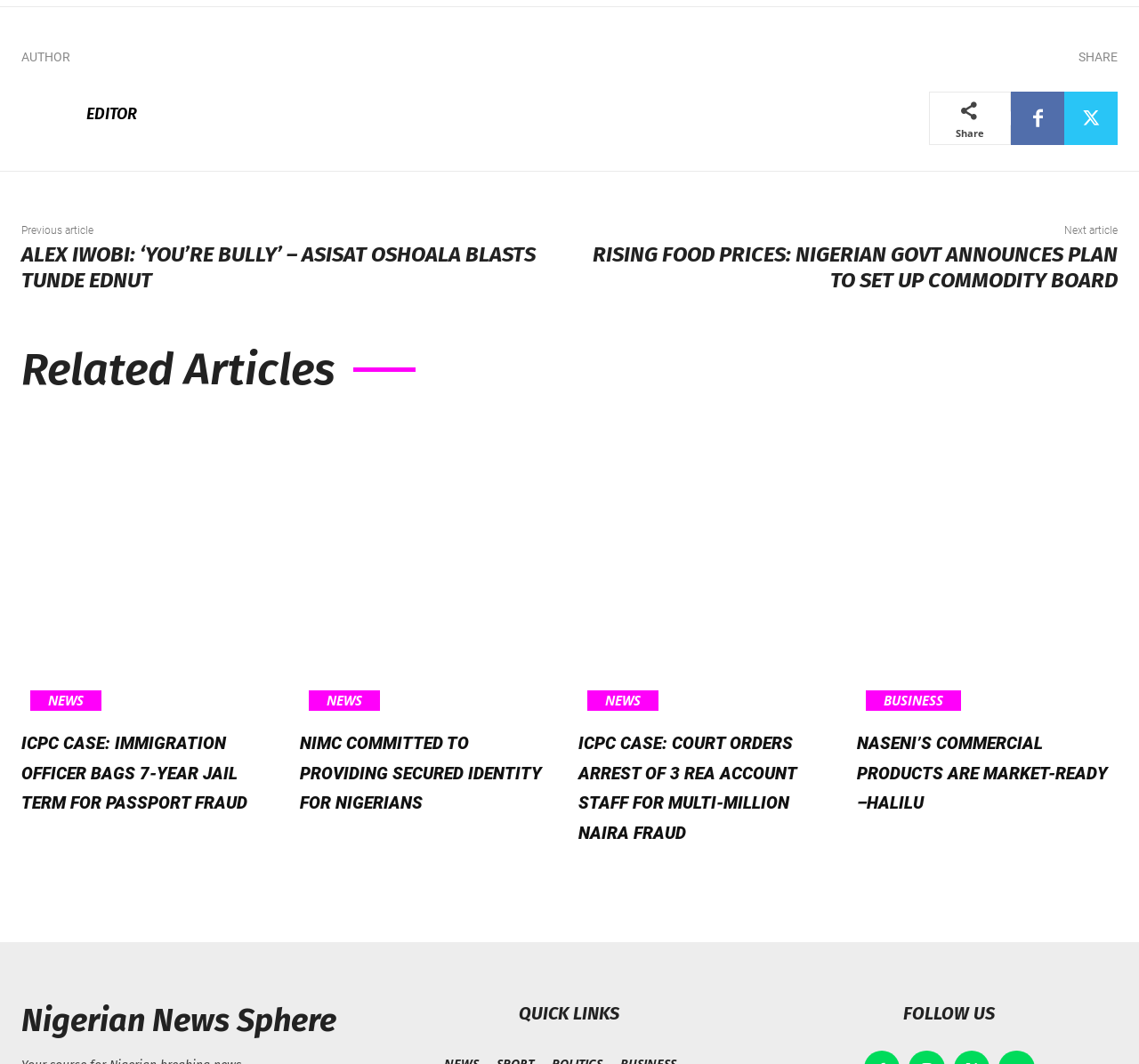Provide a one-word or short-phrase answer to the question:
What is the purpose of the links with icons?

Share